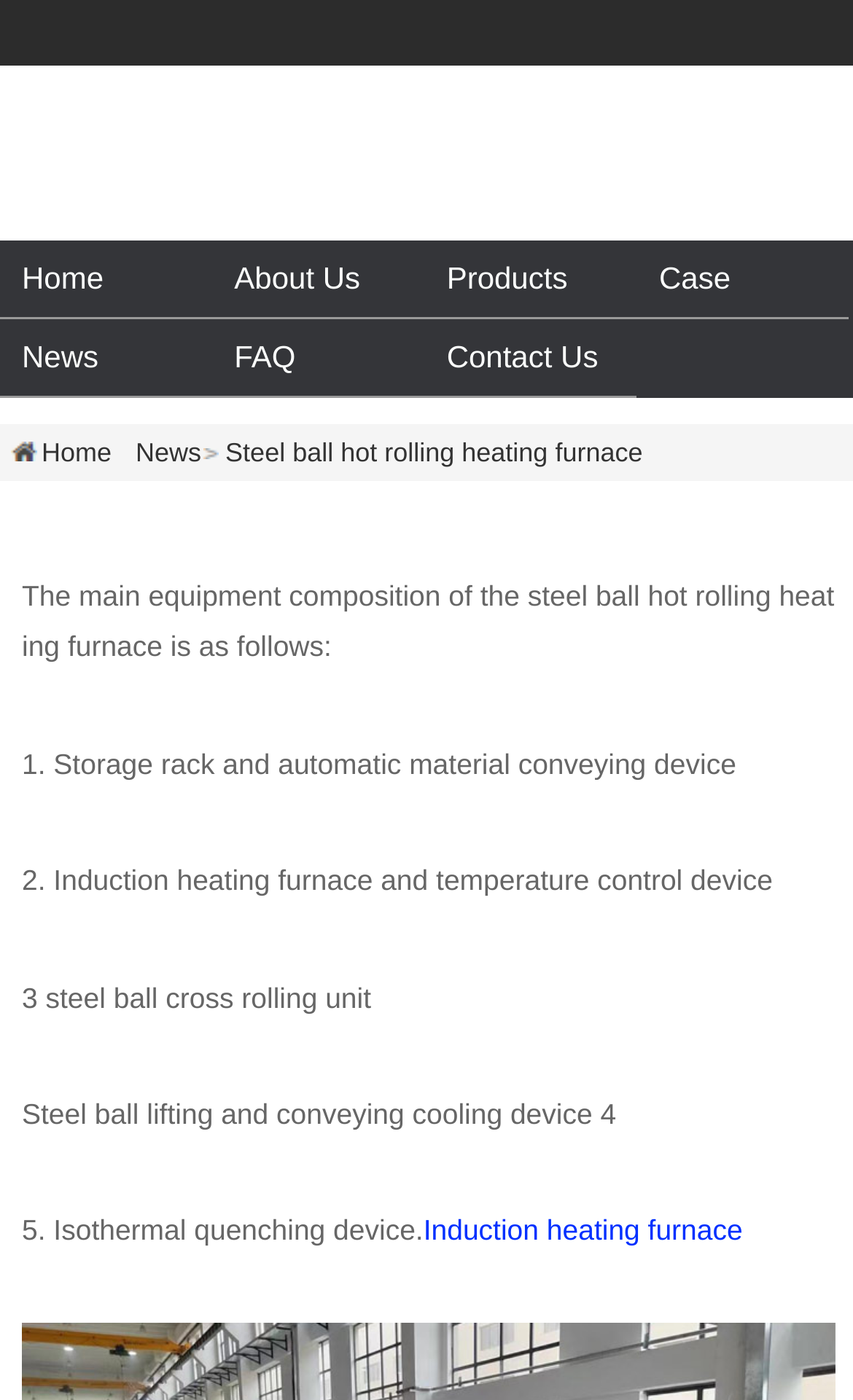Determine the bounding box coordinates of the region I should click to achieve the following instruction: "Click the 'Menu' button". Ensure the bounding box coordinates are four float numbers between 0 and 1, i.e., [left, top, right, bottom].

None